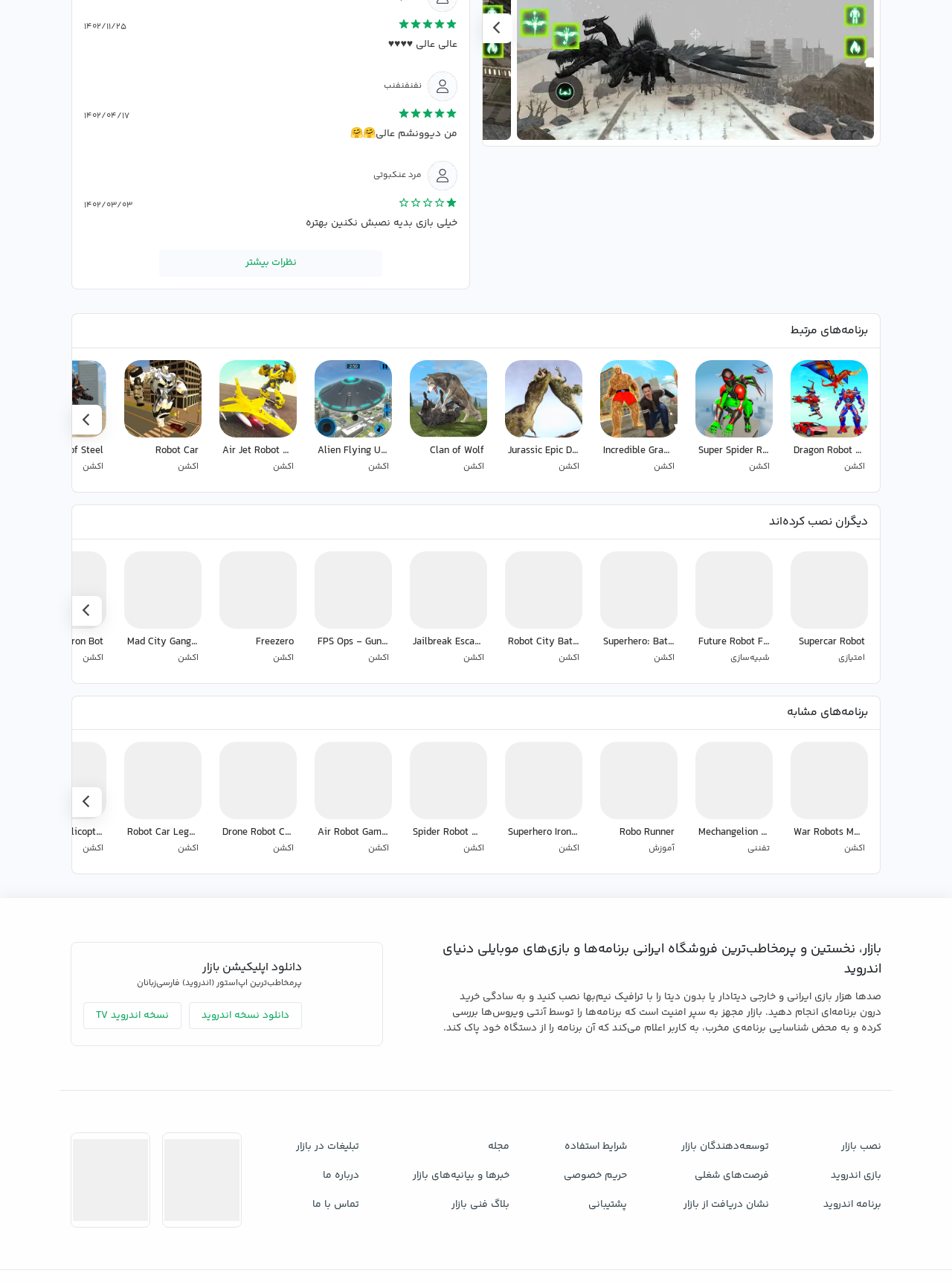Based on the provided description, "توسعه‌دهندگان بازار", find the bounding box of the corresponding UI element in the screenshot.

[0.716, 0.883, 0.808, 0.906]